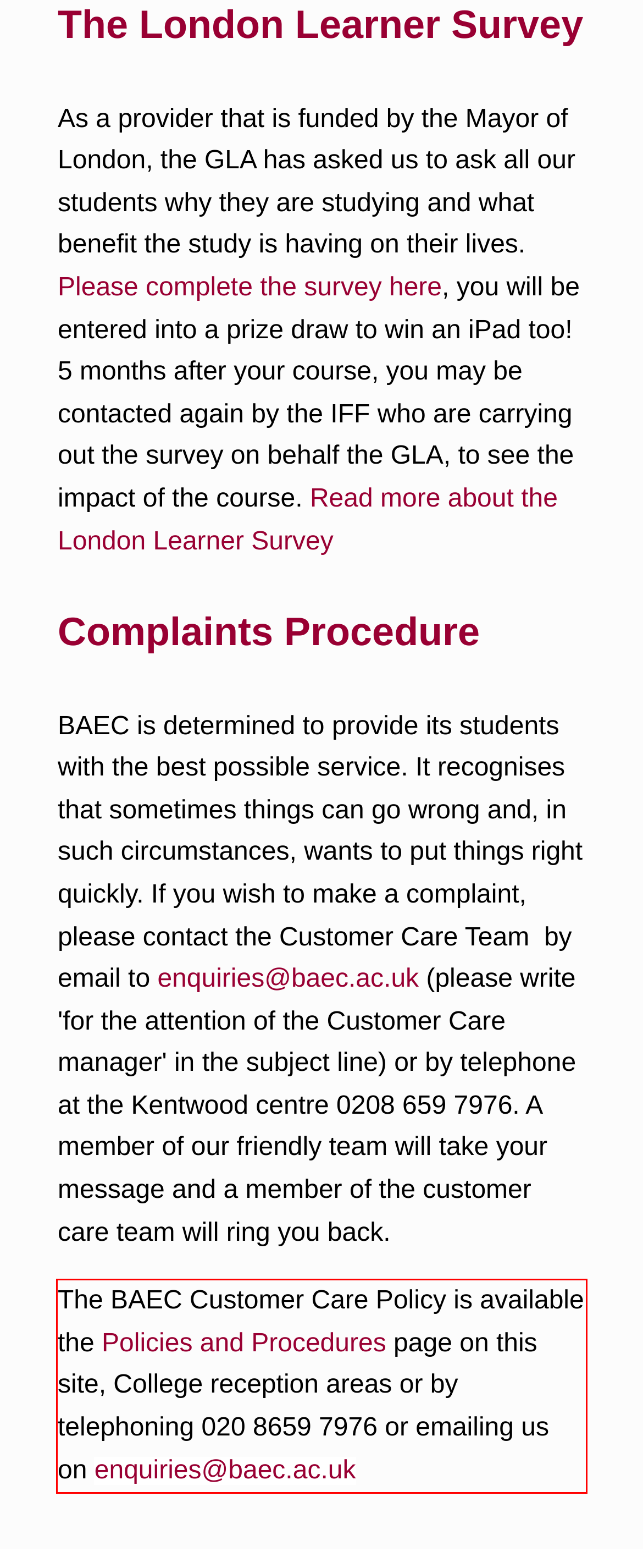Identify the text inside the red bounding box on the provided webpage screenshot by performing OCR.

The BAEC Customer Care Policy is available the Policies and Procedures page on this site, College reception areas or by telephoning 020 8659 7976 or emailing us on enquiries@baec.ac.uk